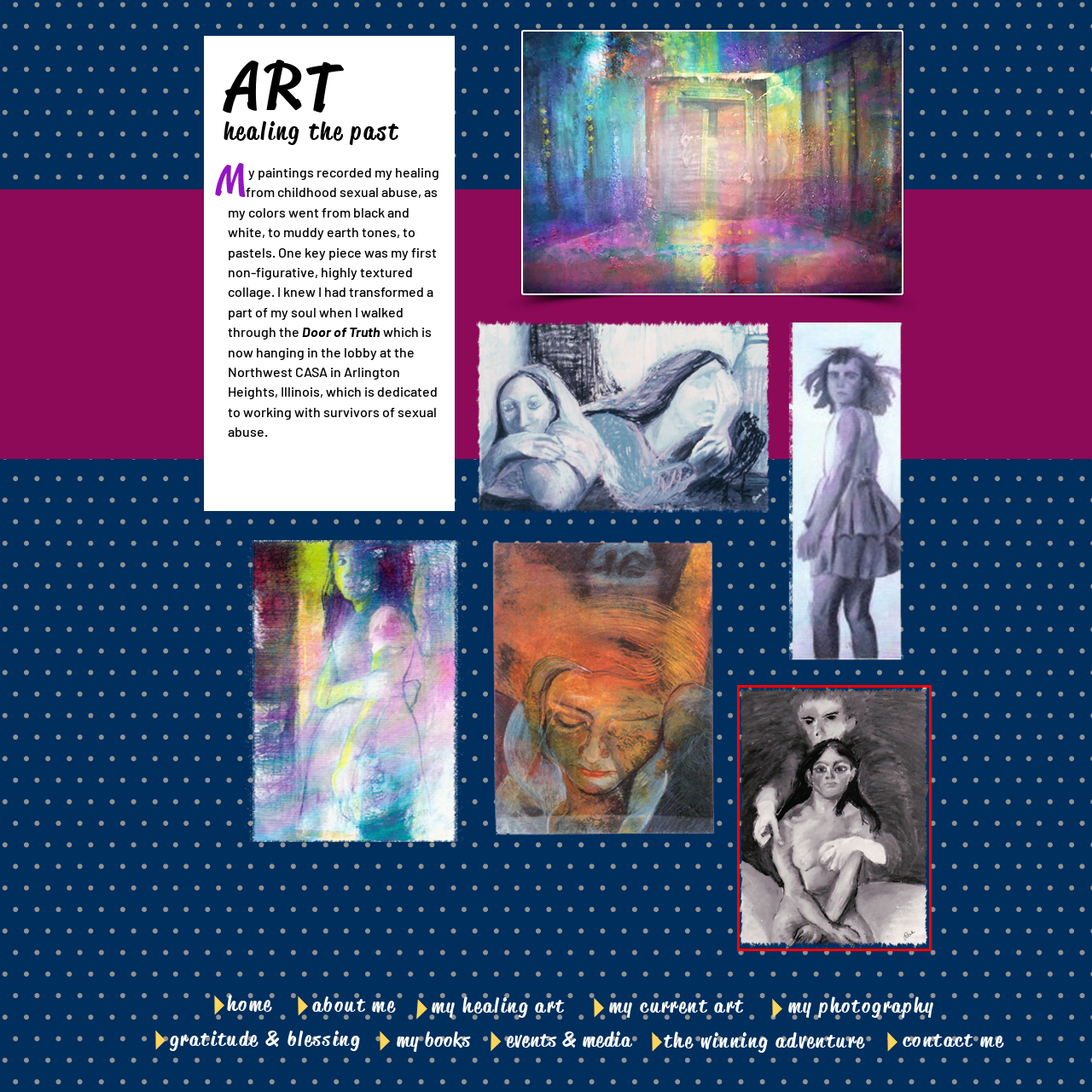What is the theme of the artist's journey?
Look at the image section surrounded by the red bounding box and provide a concise answer in one word or phrase.

Healing and expression